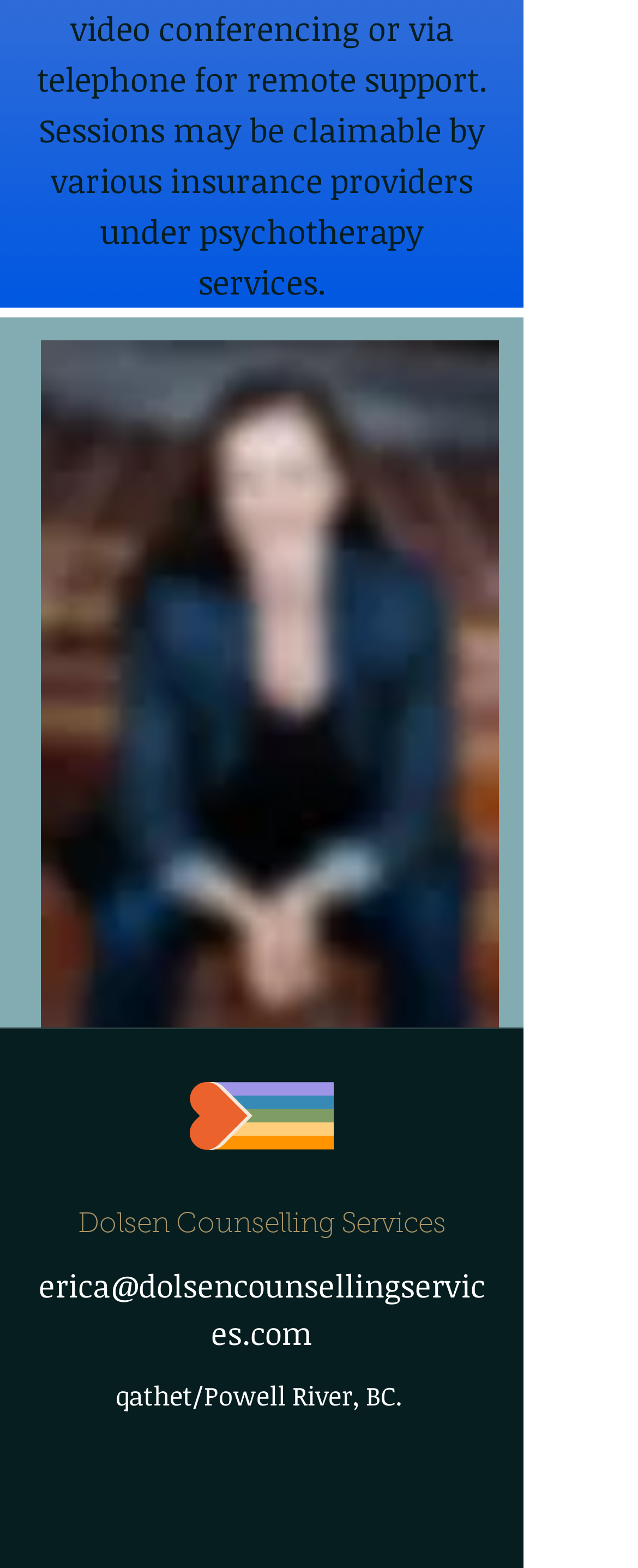Identify the bounding box for the UI element described as: "aria-label="instagram"". The coordinates should be four float numbers between 0 and 1, i.e., [left, top, right, bottom].

[0.303, 0.914, 0.482, 0.987]